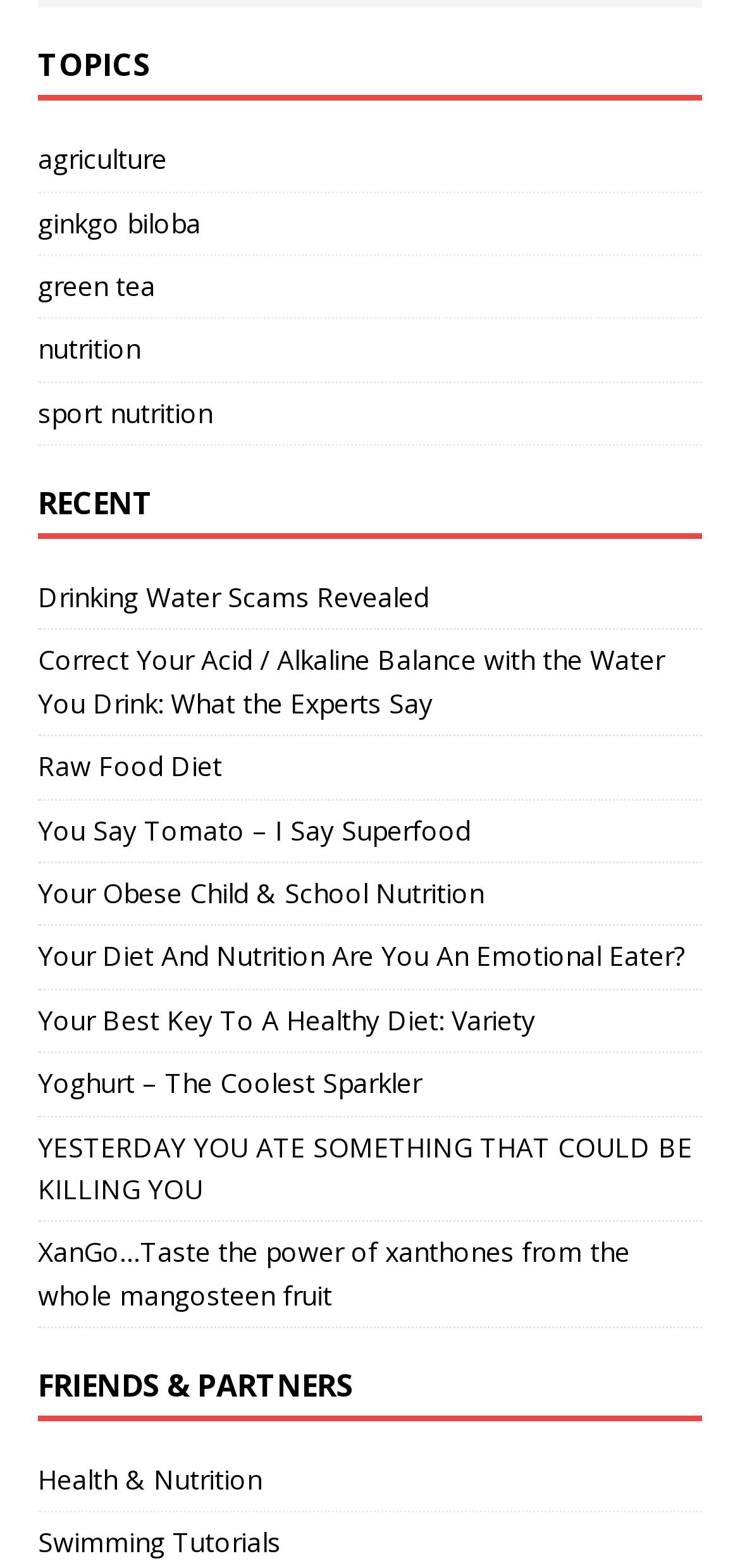Given the description: "Yoghurt – The Coolest Sparkler", determine the bounding box coordinates of the UI element. The coordinates should be formatted as four float numbers between 0 and 1, [left, top, right, bottom].

[0.051, 0.679, 0.569, 0.702]